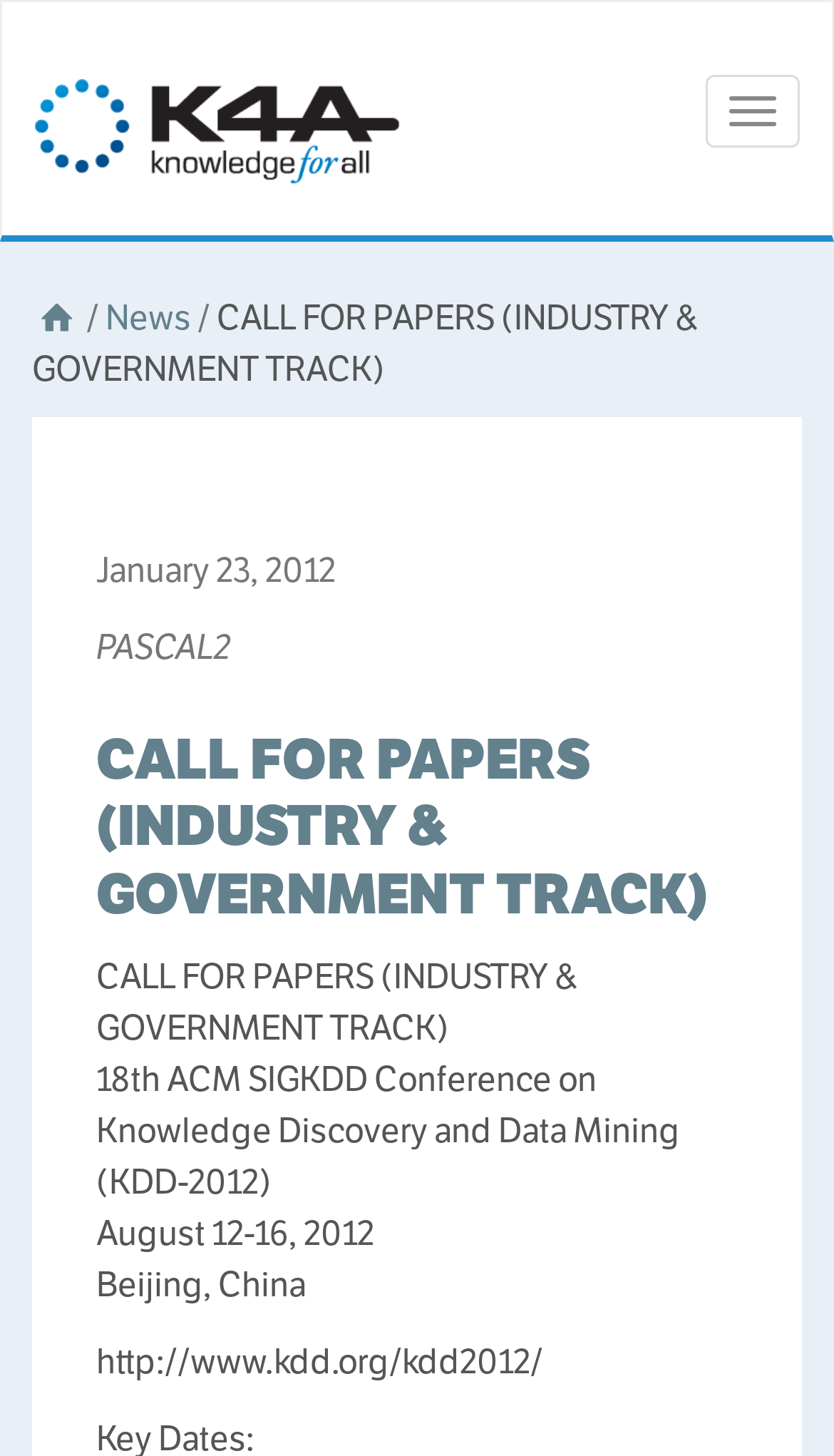What is the logo of the webpage?
Using the image, give a concise answer in the form of a single word or short phrase.

Logo